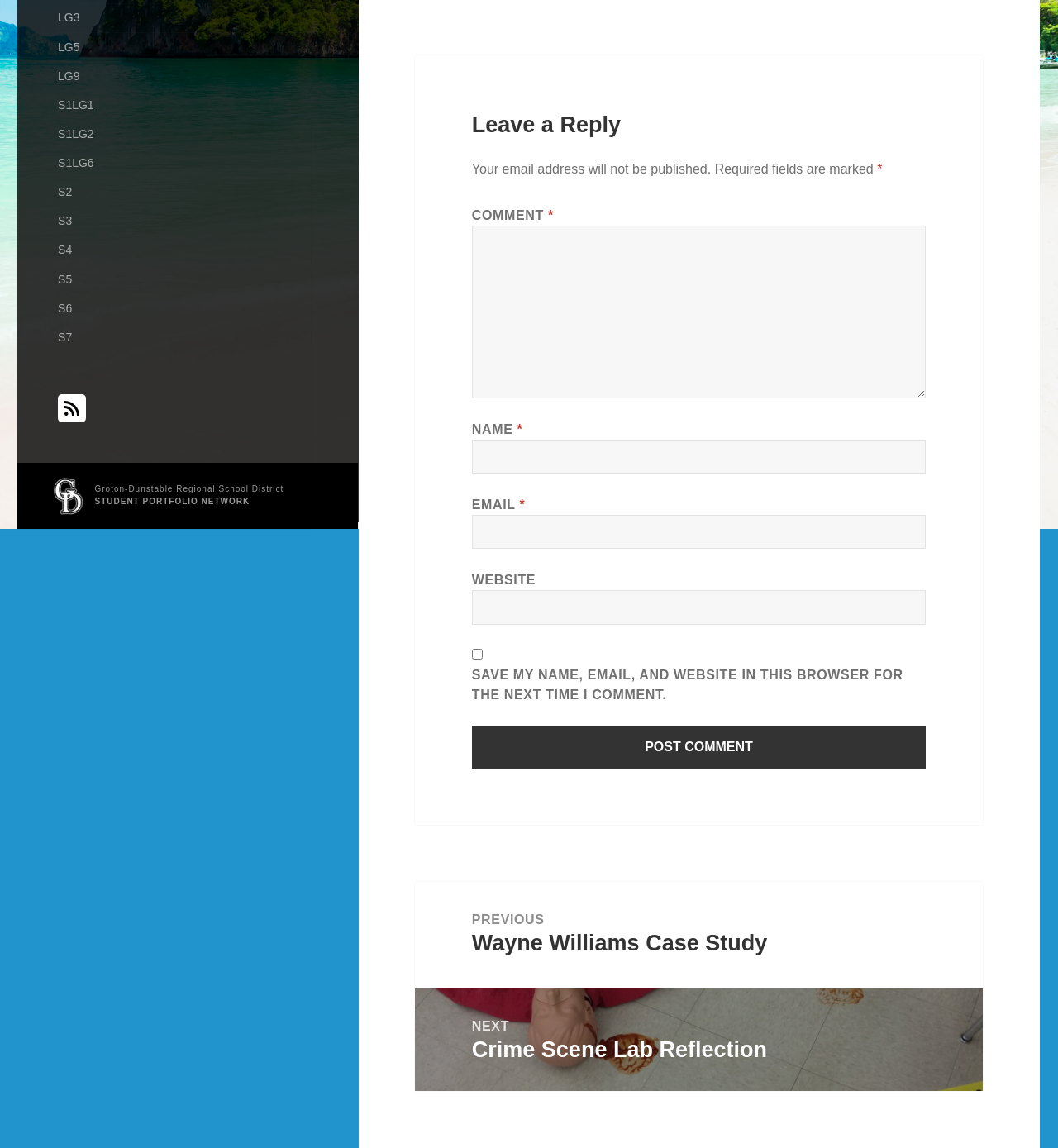Find the bounding box coordinates for the HTML element specified by: "S1LG2".

[0.055, 0.111, 0.089, 0.122]